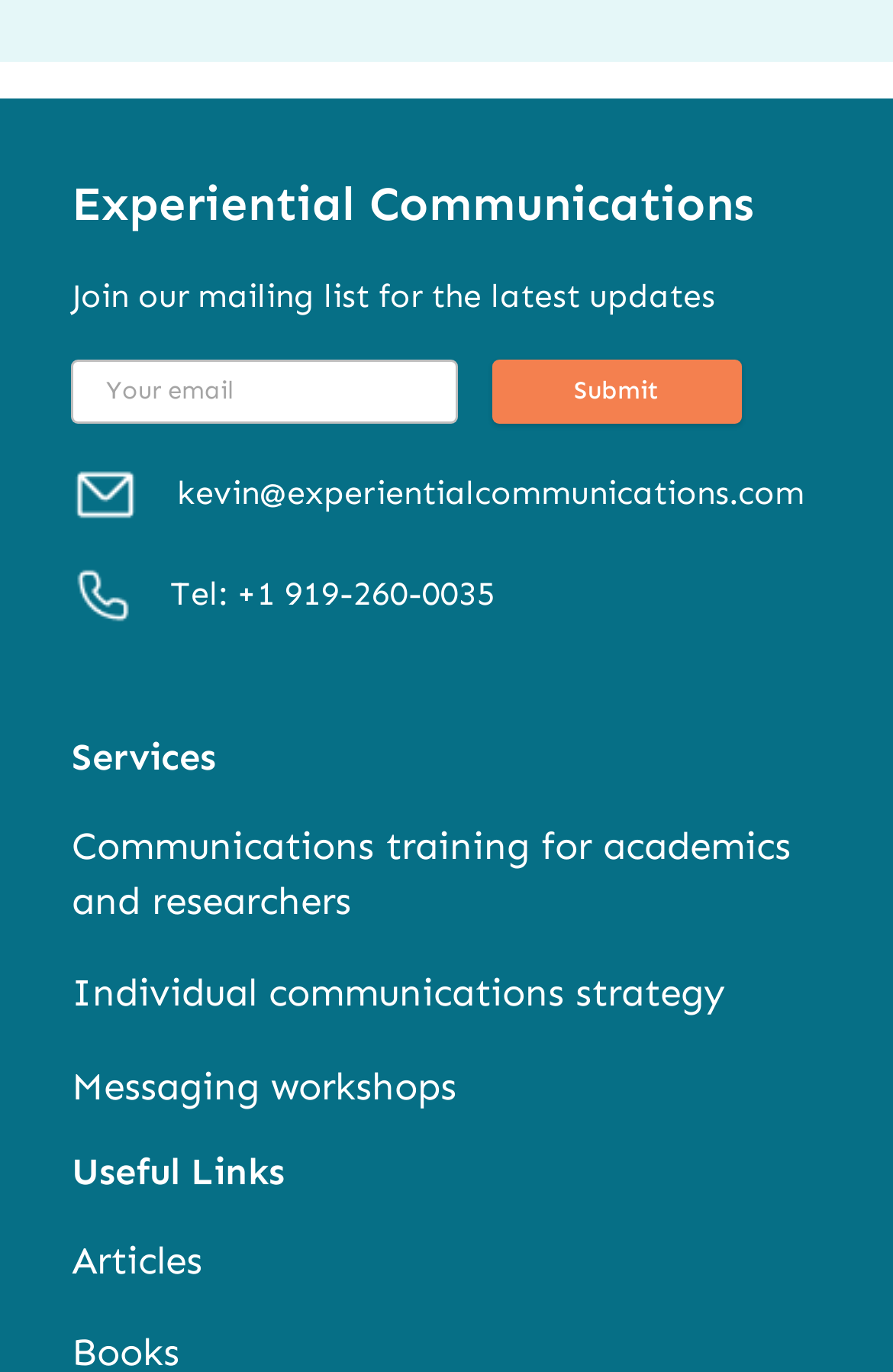What is the purpose of the textbox?
Please provide a single word or phrase answer based on the image.

Email